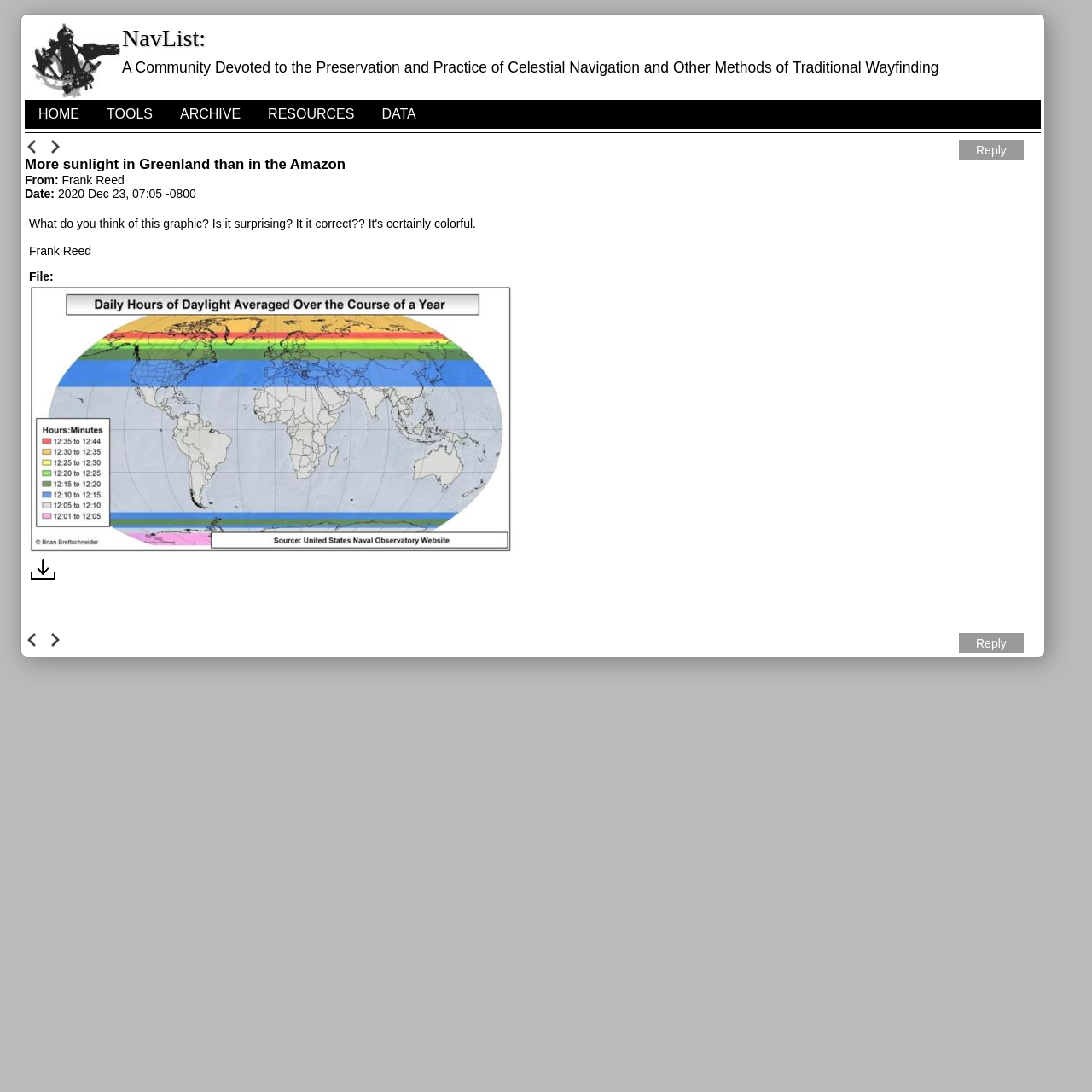What is the name of the community?
Look at the image and respond with a one-word or short phrase answer.

Celestial Navigation